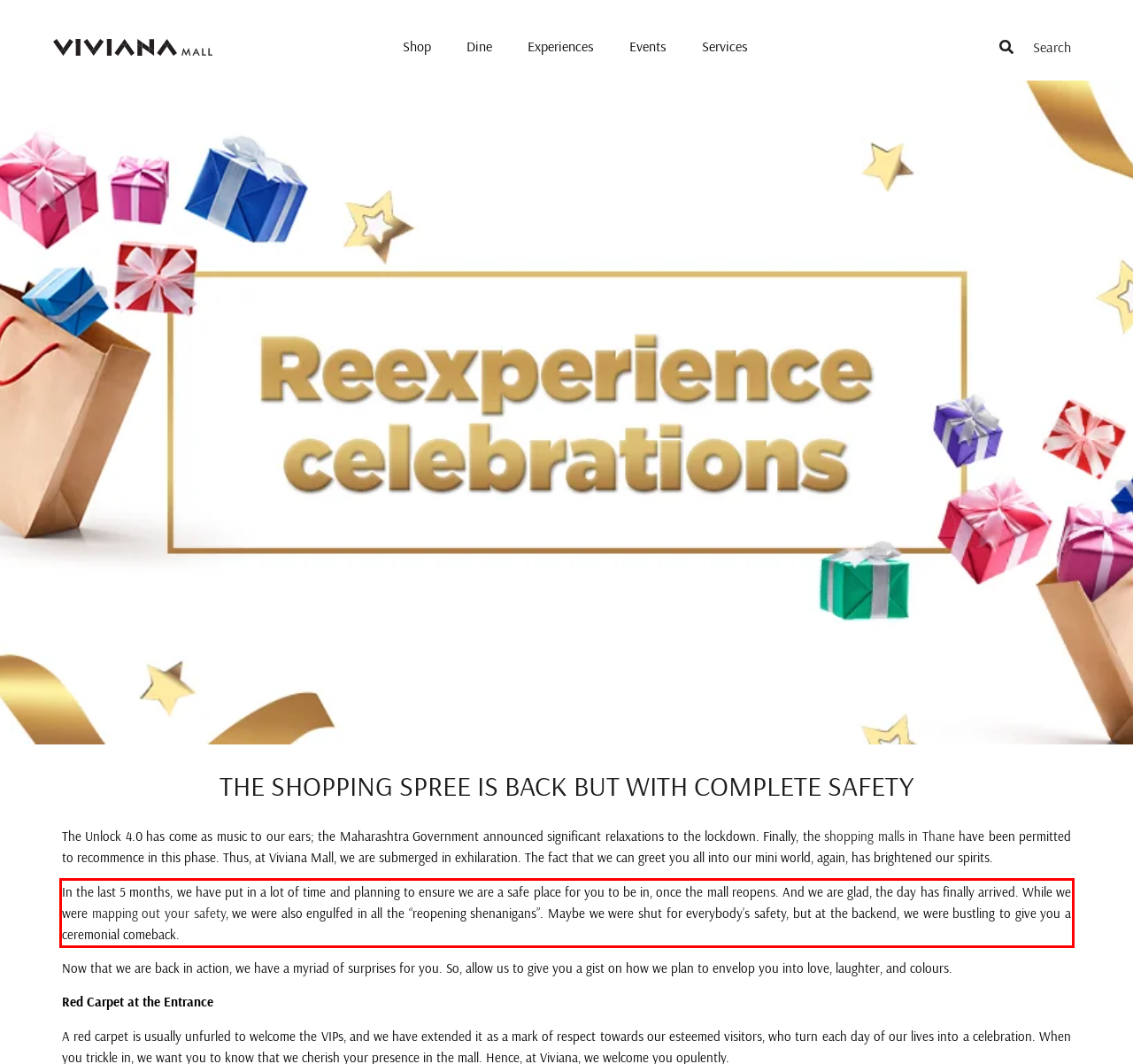Please examine the webpage screenshot containing a red bounding box and use OCR to recognize and output the text inside the red bounding box.

In the last 5 months, we have put in a lot of time and planning to ensure we are a safe place for you to be in, once the mall reopens. And we are glad, the day has finally arrived. While we were mapping out your safety, we were also engulfed in all the “reopening shenanigans”. Maybe we were shut for everybody’s safety, but at the backend, we were bustling to give you a ceremonial comeback.